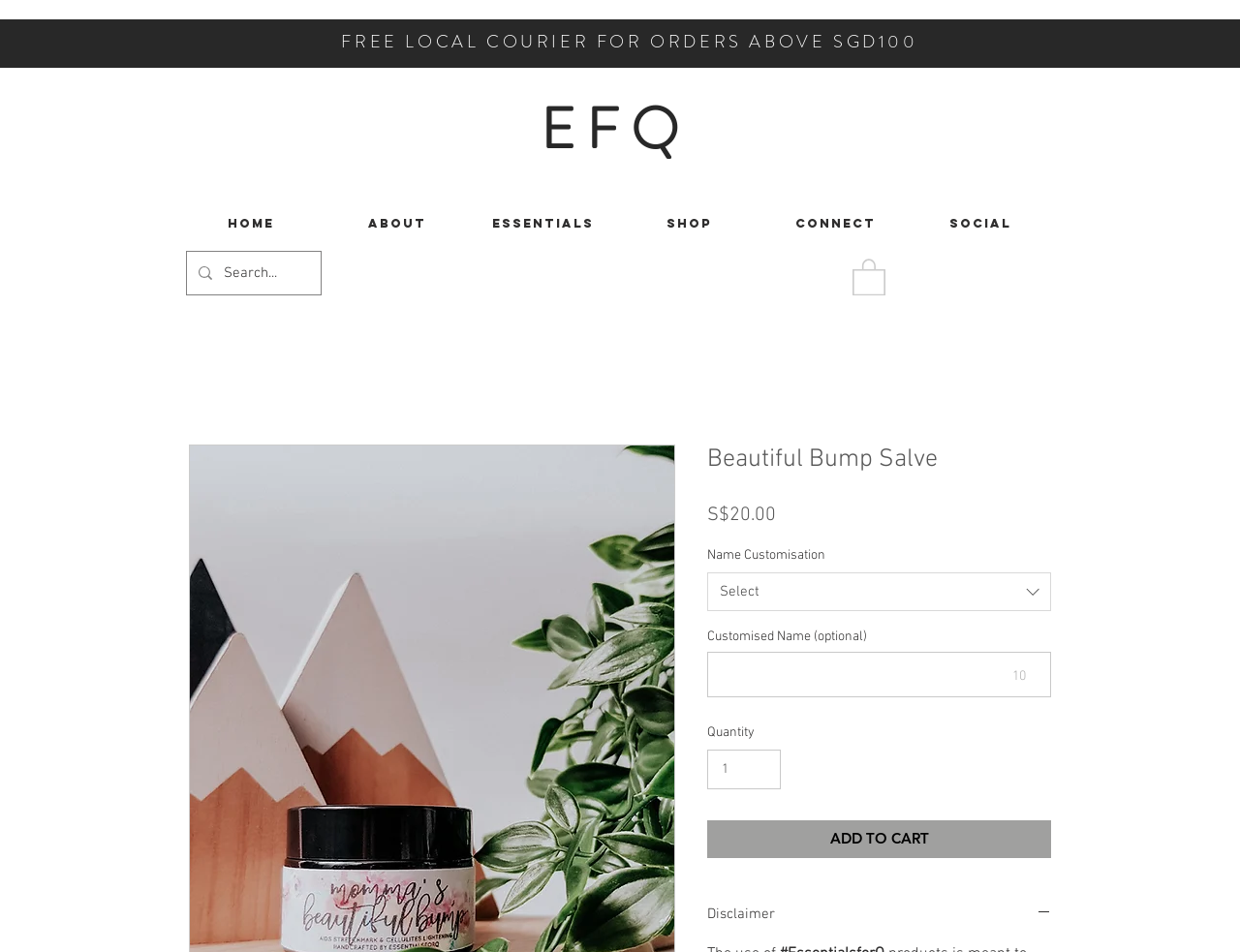Generate a comprehensive description of the webpage content.

This webpage is about a product called "Beautiful Bump Salve" which is available in 30g rub and made with a blend of citrusy essential oils to help with fading existing stretchmarks or developing ones. 

At the top of the page, there is a slideshow region. Below the slideshow, there is a notification about free local courier for orders above SGD100. To the right of the notification, there is a link to the website's homepage, labeled "EFQ". 

Below these elements, there is a navigation menu with links to "HOME", "ABOUT", "ESSENTIALS", "SHOP", "CONNECT", and "SOCIAL". 

To the right of the navigation menu, there is a search bar with a magnifying glass icon. 

Further down the page, there is a product description section. The product name "Beautiful Bump Salve" is displayed in a large font, followed by the price "S$20.00". Below the price, there are options for customizing the product, including a dropdown list for "Name Customisation" and a text box for entering a customized name. 

There is also a section for selecting the quantity of the product, with a spin button to adjust the quantity. 

At the bottom of the product description section, there are two buttons: "ADD TO CART" and "Disclaimer". The "Disclaimer" button is expanded, revealing a heading and an image.